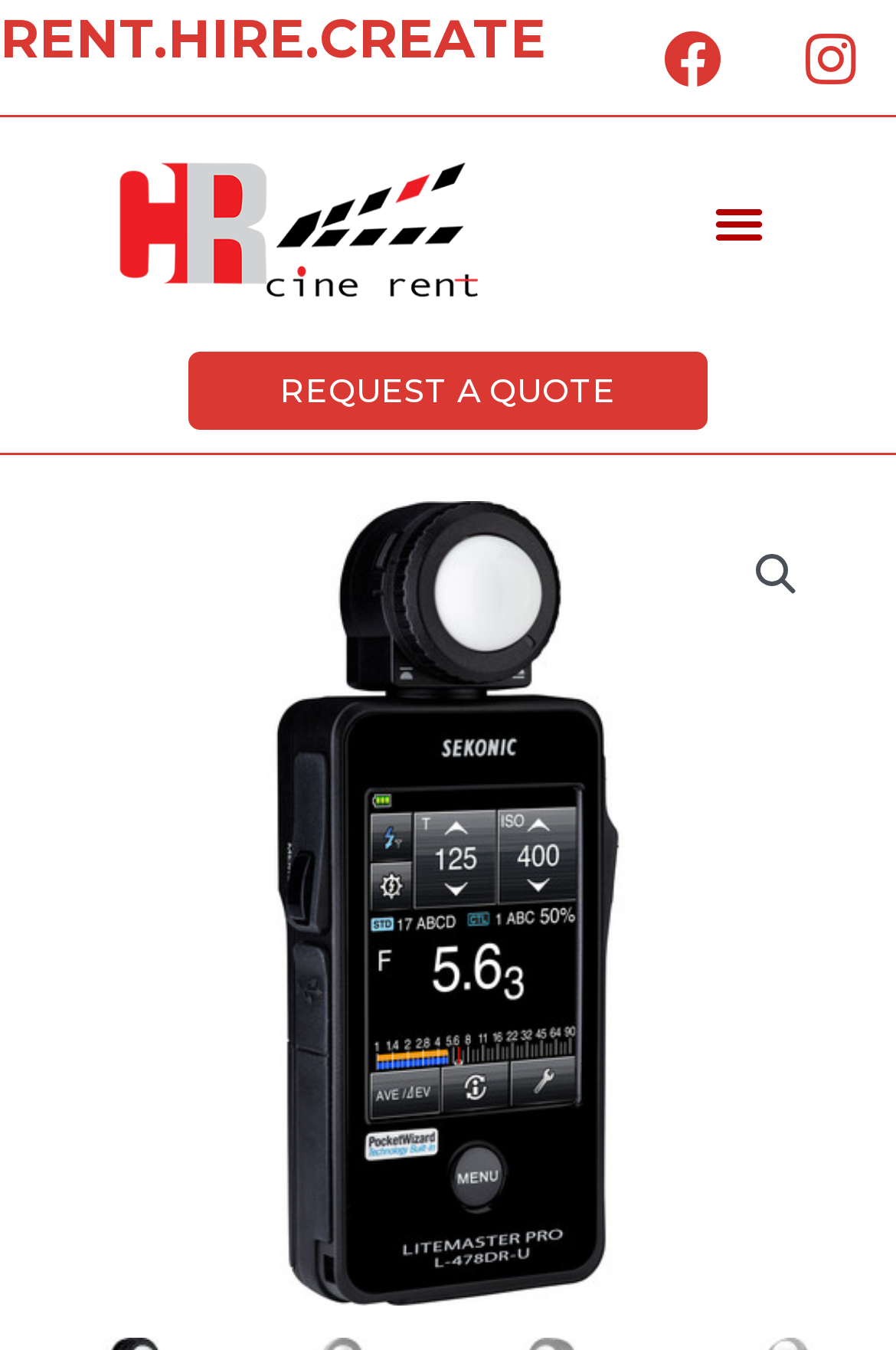Find the headline of the webpage and generate its text content.

Sekonic Litemaster Pro L-478DR